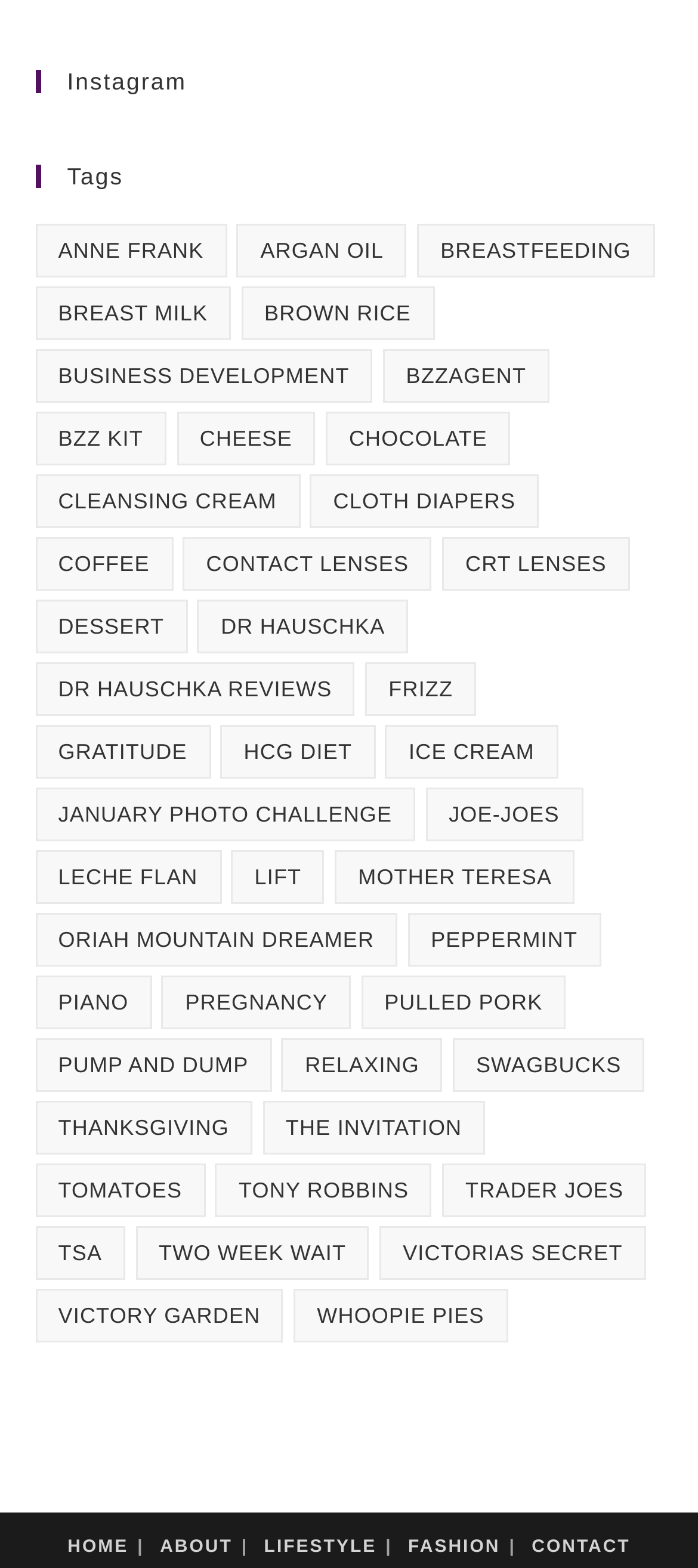Identify the bounding box coordinates of the clickable section necessary to follow the following instruction: "Click on 'anne frank'". The coordinates should be presented as four float numbers from 0 to 1, i.e., [left, top, right, bottom].

[0.05, 0.143, 0.325, 0.177]